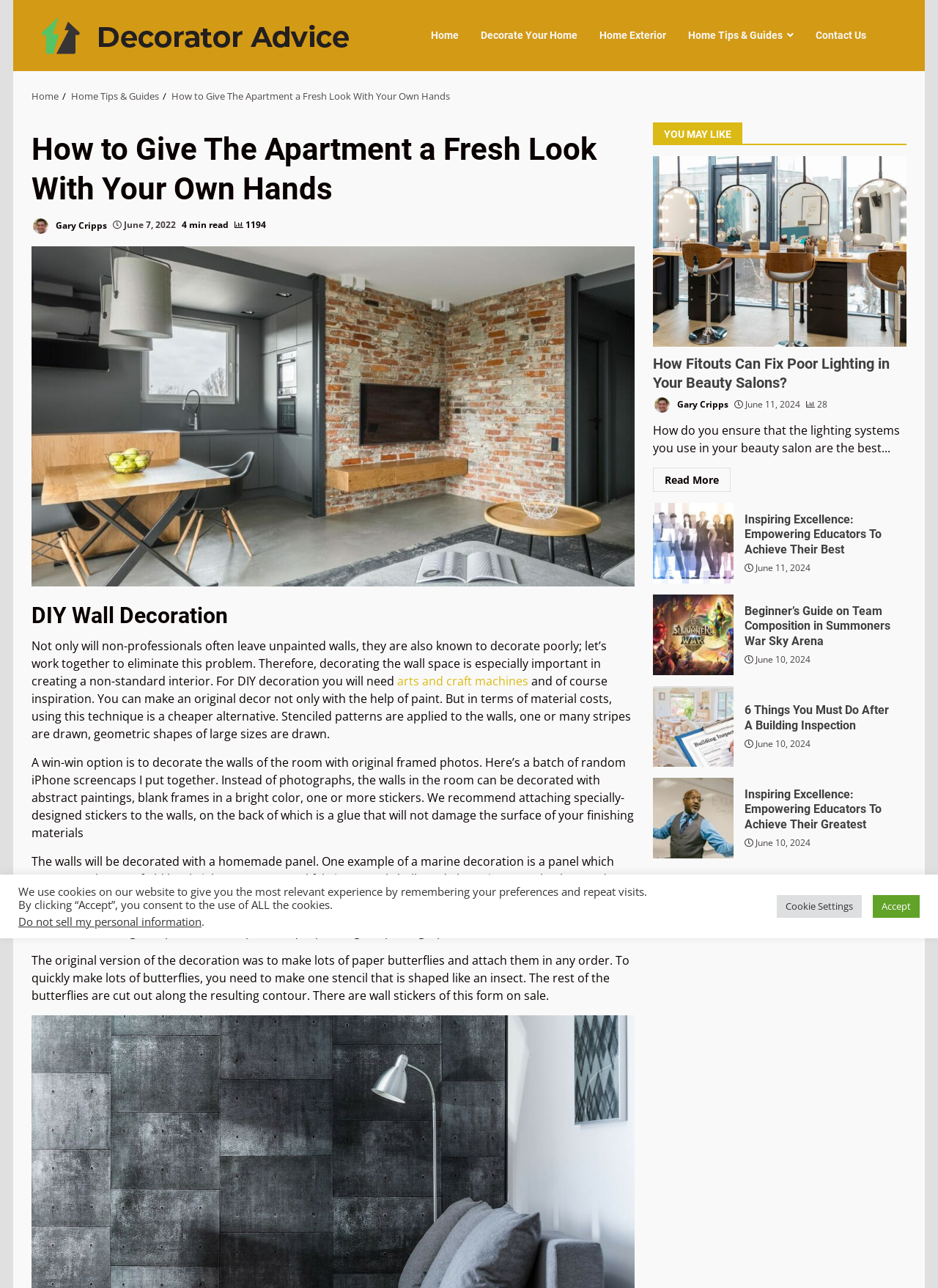What is the estimated reading time of the current article?
Based on the image, give a one-word or short phrase answer.

4 min read